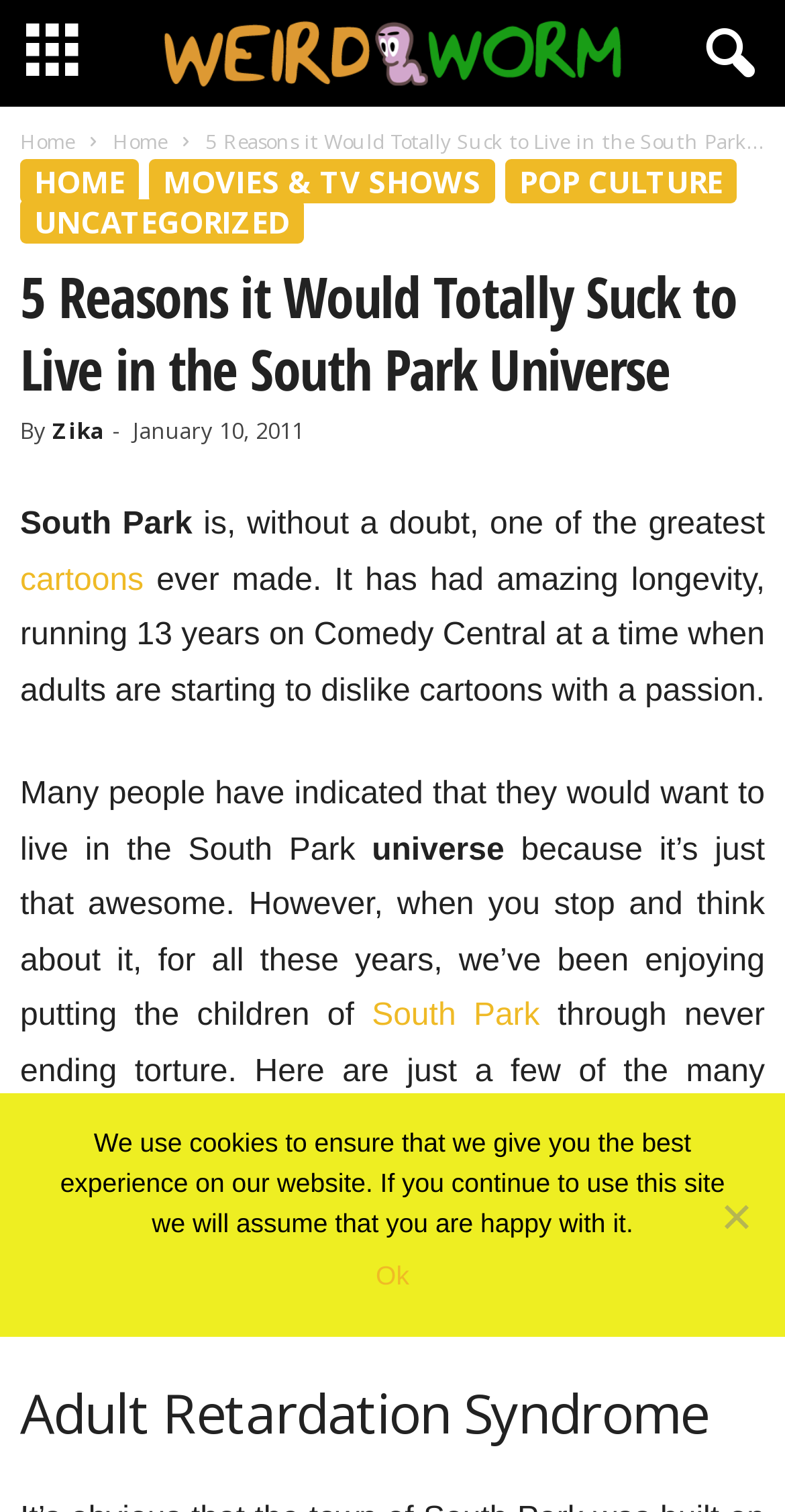Please find the bounding box coordinates of the clickable region needed to complete the following instruction: "Click the 'cartoons' link". The bounding box coordinates must consist of four float numbers between 0 and 1, i.e., [left, top, right, bottom].

[0.026, 0.372, 0.183, 0.395]